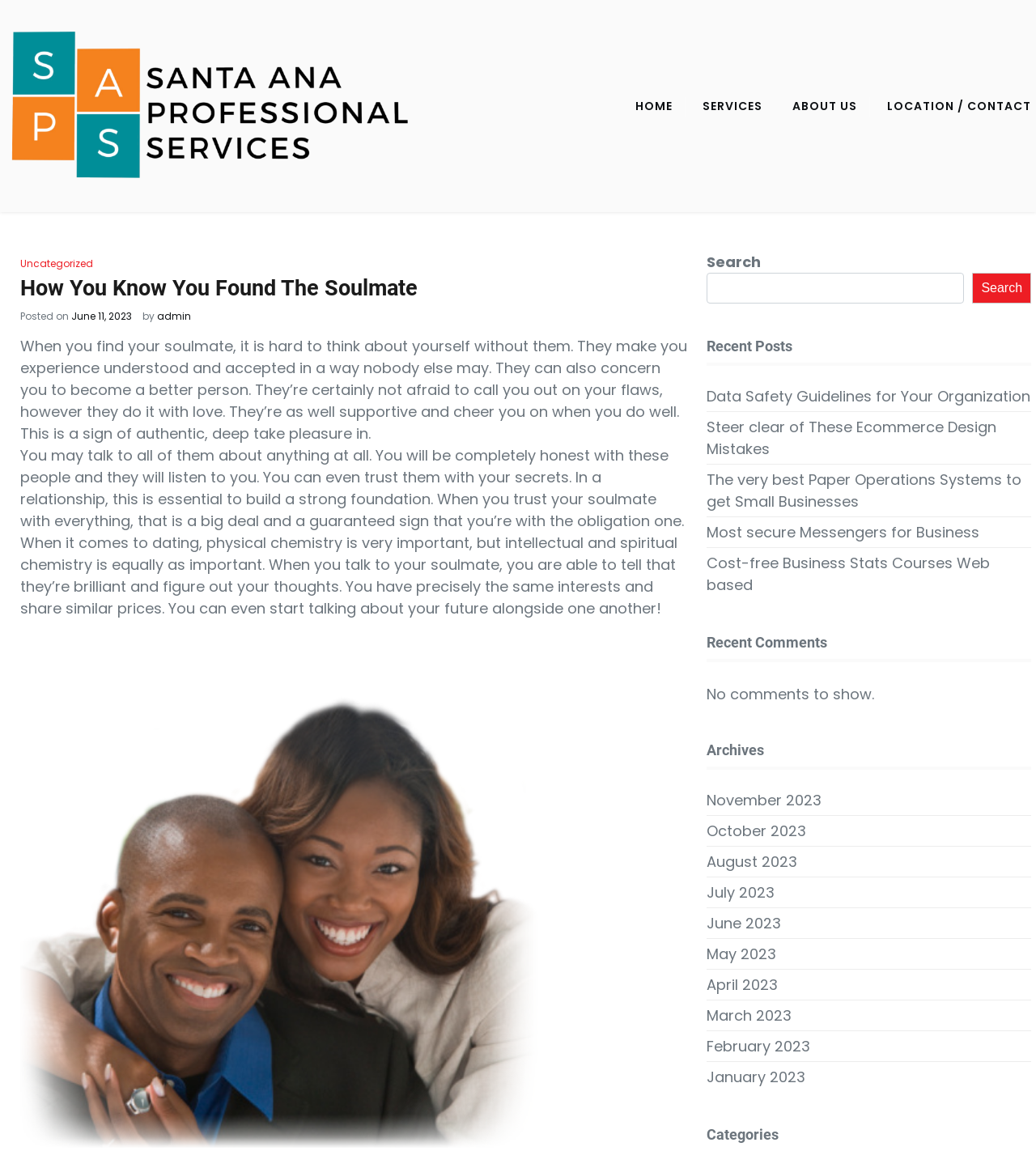What is the tone of the article 'How You Know You Found The Soulmate'?
Provide a concise answer using a single word or phrase based on the image.

Supportive and encouraging